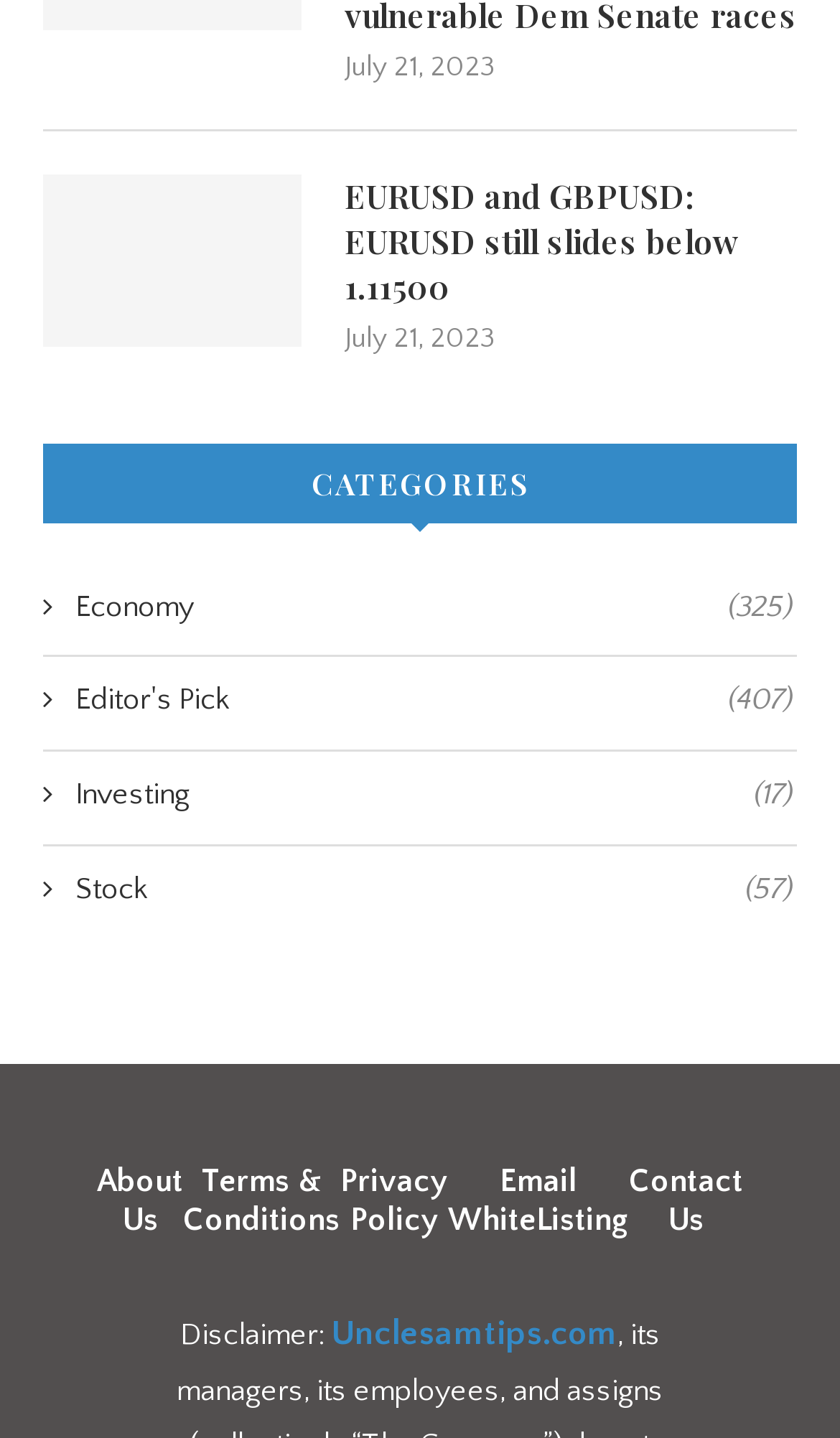Extract the bounding box coordinates for the UI element described as: "Stock (57)".

[0.051, 0.604, 0.944, 0.634]